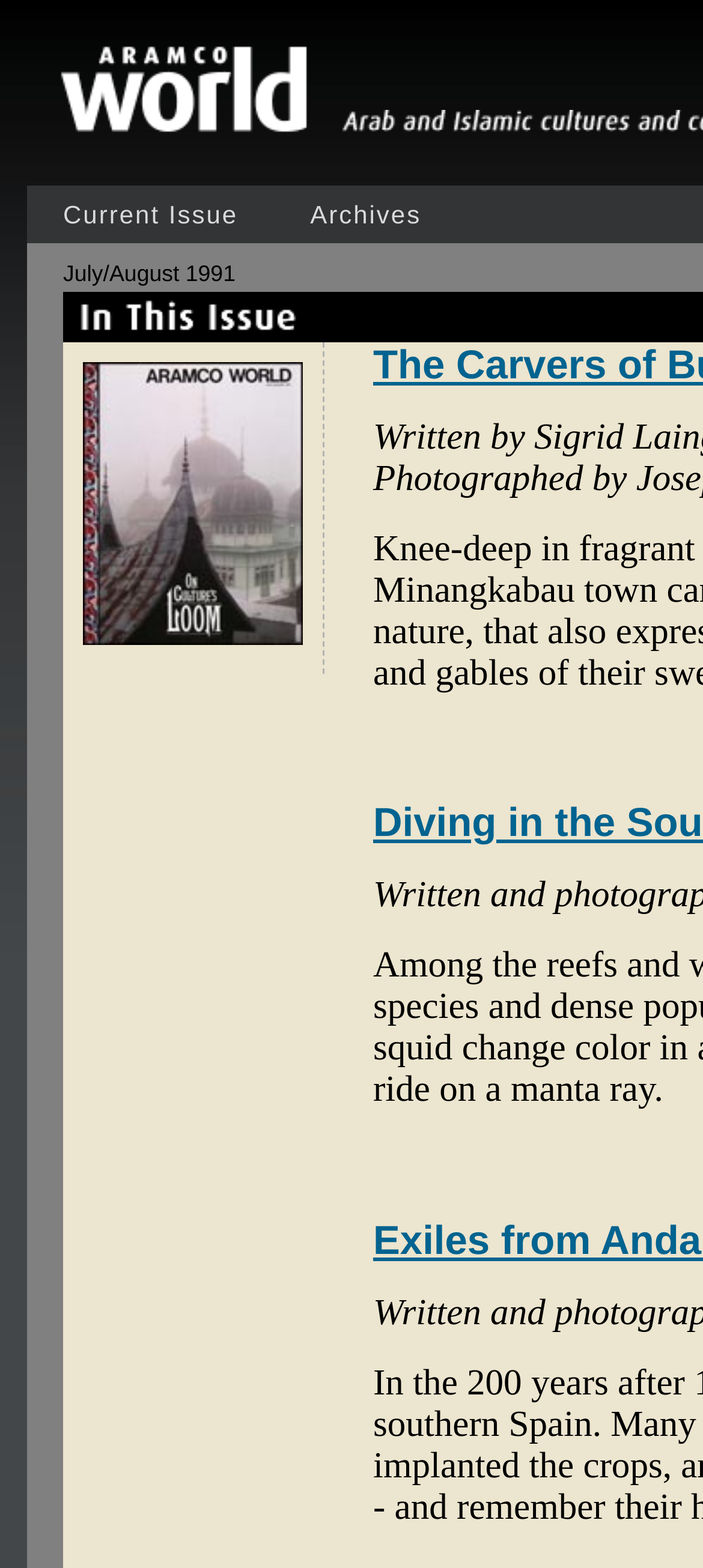Write an exhaustive caption that covers the webpage's main aspects.

The webpage is titled "Saudi Aramco World :July/August 1991" and features a prominent logo of "AramcoWorld" at the top left corner, accompanied by a link to the same name. Below the logo, there are two links, "Current Issue" and "Archives", positioned side by side, with "Current Issue" on the left and "Archives" on the right.

Further down, there is a large image with the title "July/August 1991" that takes up a significant portion of the page. To the right of this image, there are eight small, vertically stacked images, each with a similar size and shape. These images are positioned close together, with no gaps in between.

The overall layout of the webpage is simple and organized, with a clear hierarchy of elements. The logo and links are positioned at the top, followed by the main image and the stack of small images on the right.